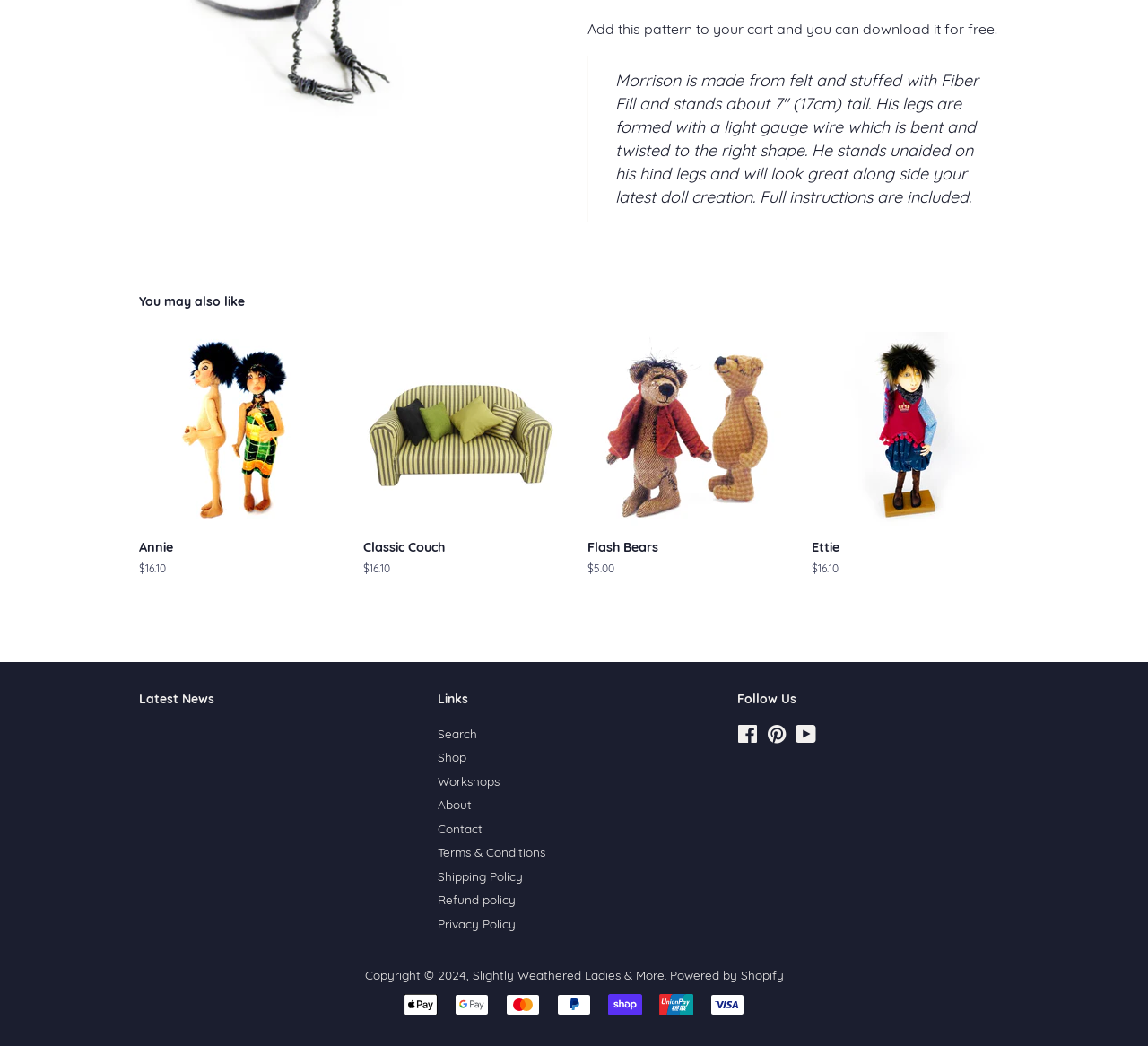From the element description: "Privacy Policy", extract the bounding box coordinates of the UI element. The coordinates should be expressed as four float numbers between 0 and 1, in the order [left, top, right, bottom].

[0.382, 0.875, 0.449, 0.89]